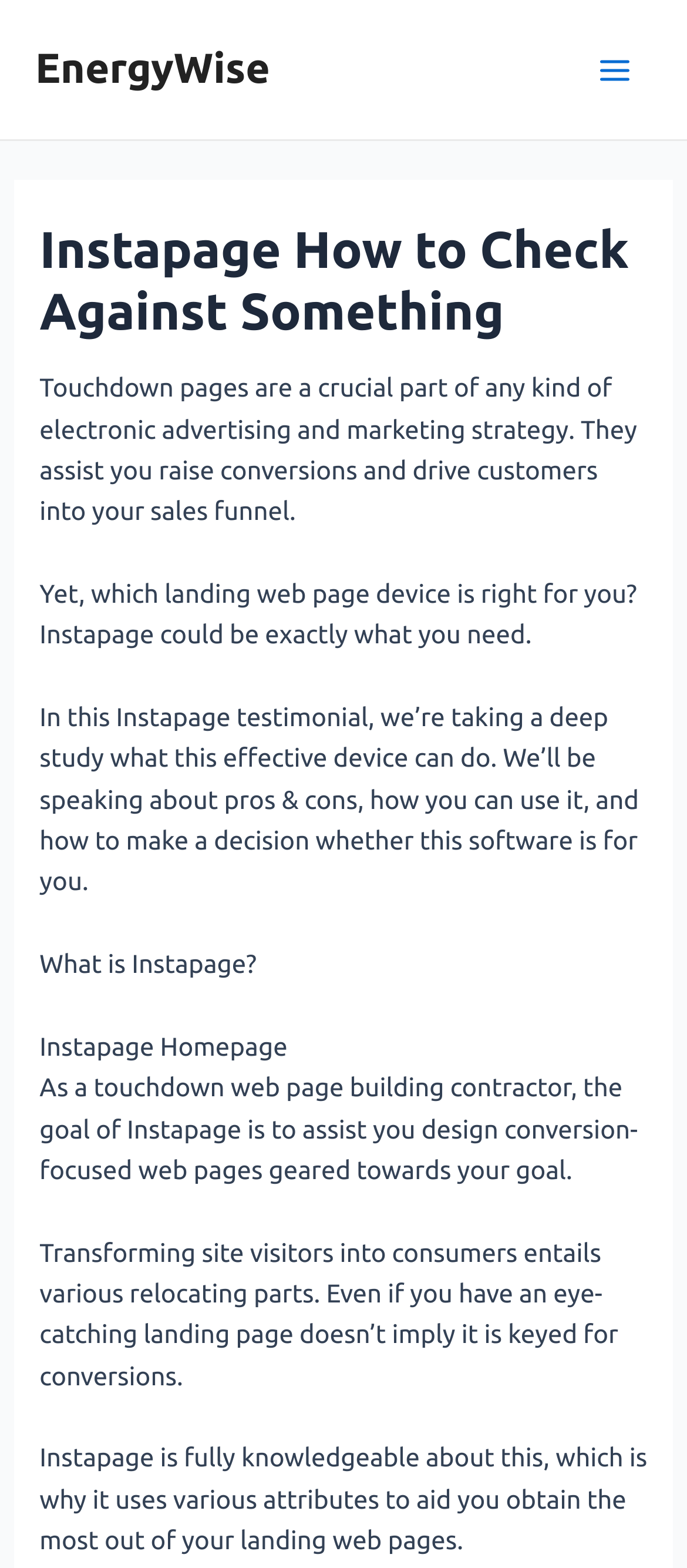Specify the bounding box coordinates (top-left x, top-left y, bottom-right x, bottom-right y) of the UI element in the screenshot that matches this description: Main Menu

[0.841, 0.021, 0.949, 0.068]